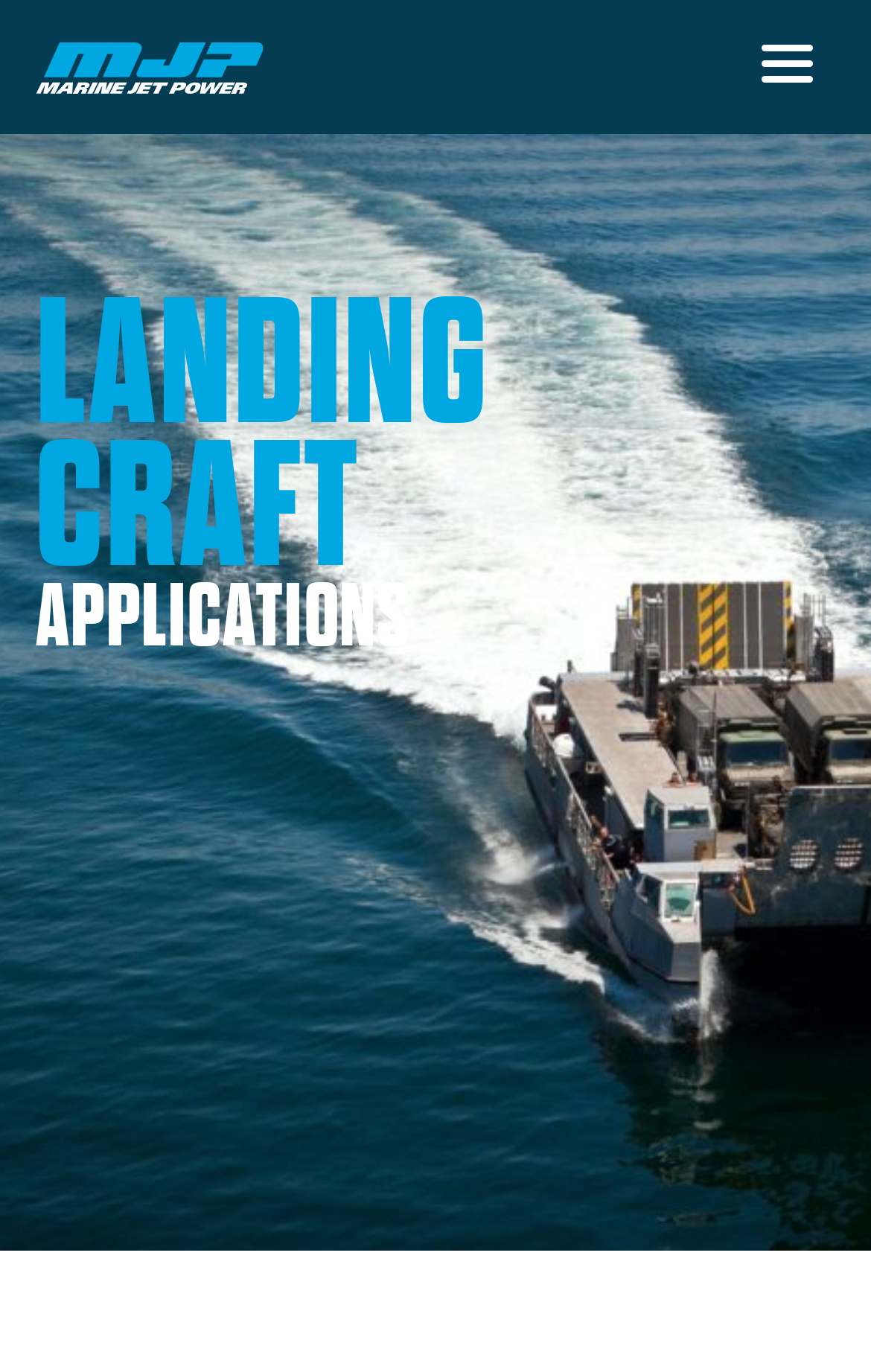Find the bounding box coordinates for the UI element whose description is: "Home". The coordinates should be four float numbers between 0 and 1, in the format [left, top, right, bottom].

[0.041, 0.01, 0.303, 0.088]